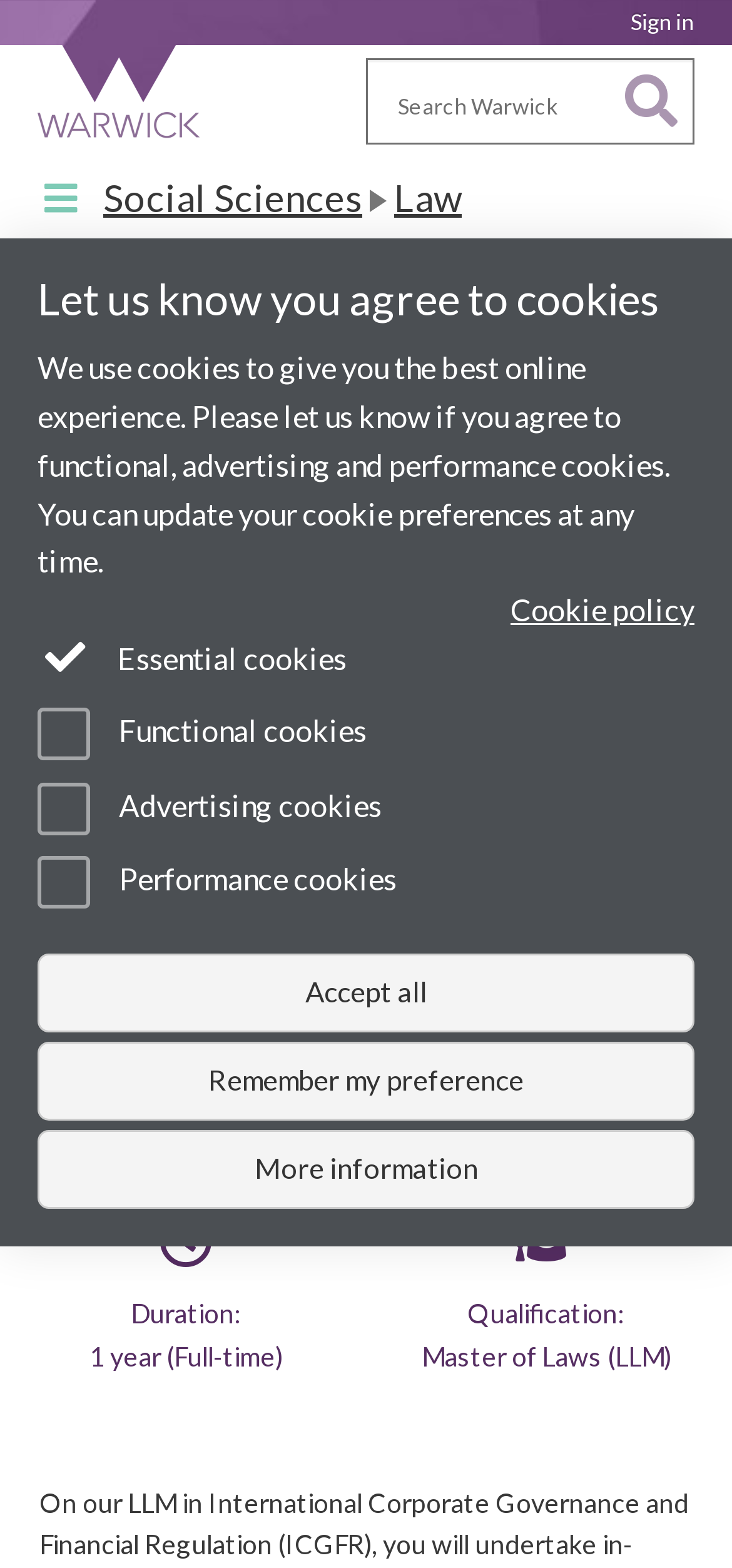Locate the bounding box coordinates of the area that needs to be clicked to fulfill the following instruction: "Go to Quick links". The coordinates should be in the format of four float numbers between 0 and 1, namely [left, top, right, bottom].

[0.051, 0.107, 0.115, 0.145]